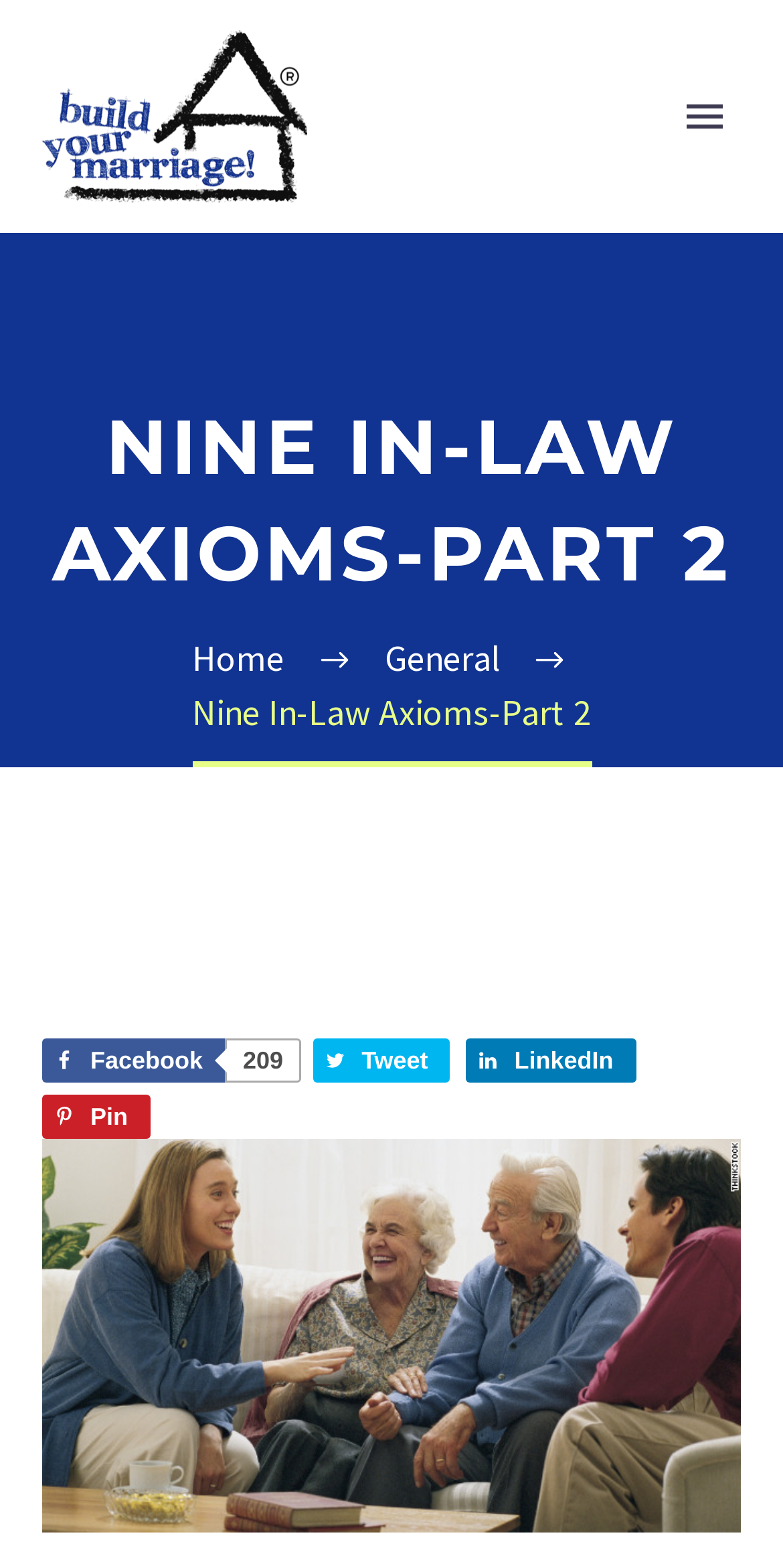Find the bounding box coordinates of the element I should click to carry out the following instruction: "Click the 'Facebook' link".

[0.054, 0.662, 0.38, 0.69]